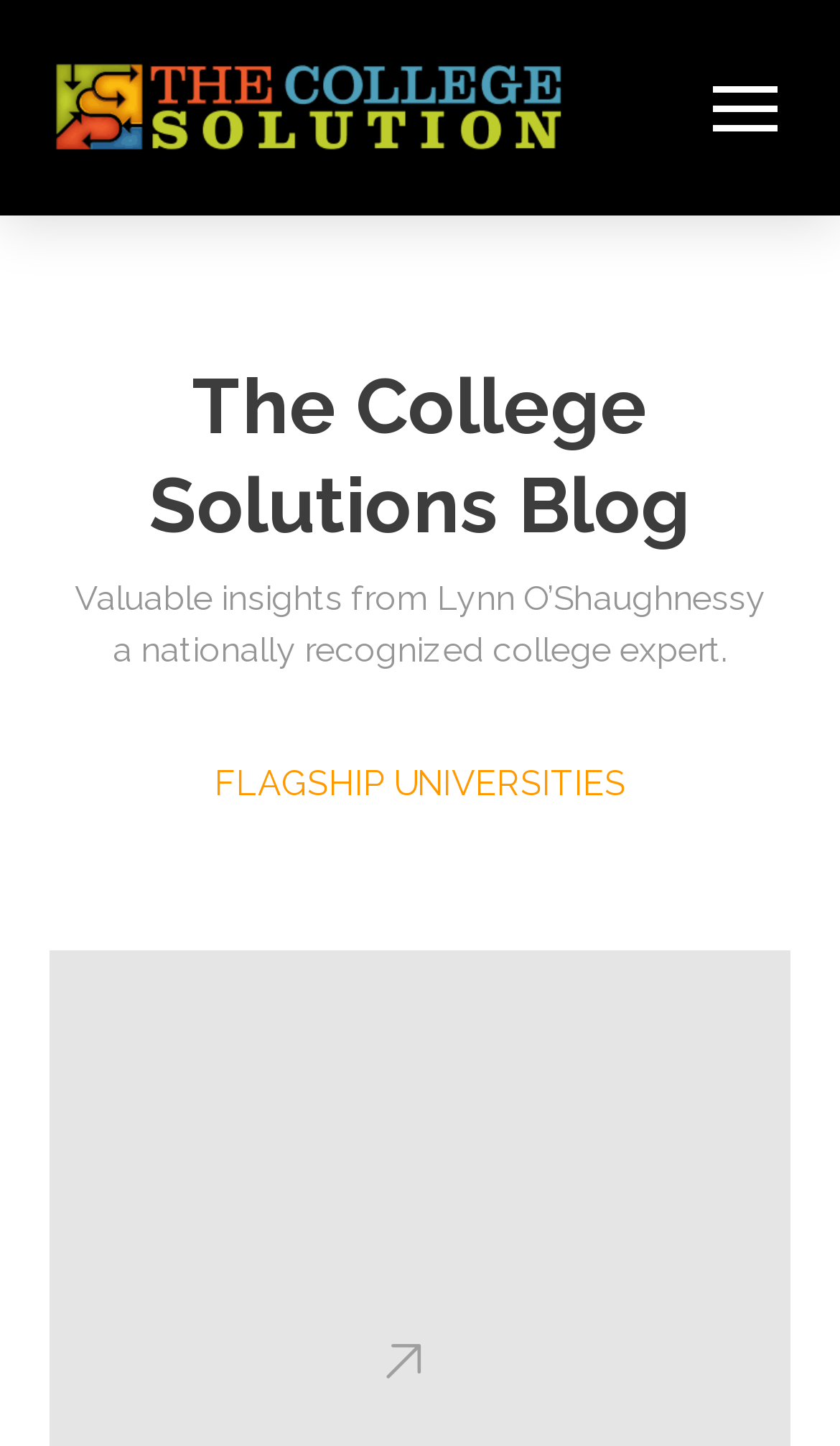Please determine the bounding box coordinates for the UI element described as: "aria-label="Toggle Off Canvas Content"".

[0.826, 0.039, 0.949, 0.11]